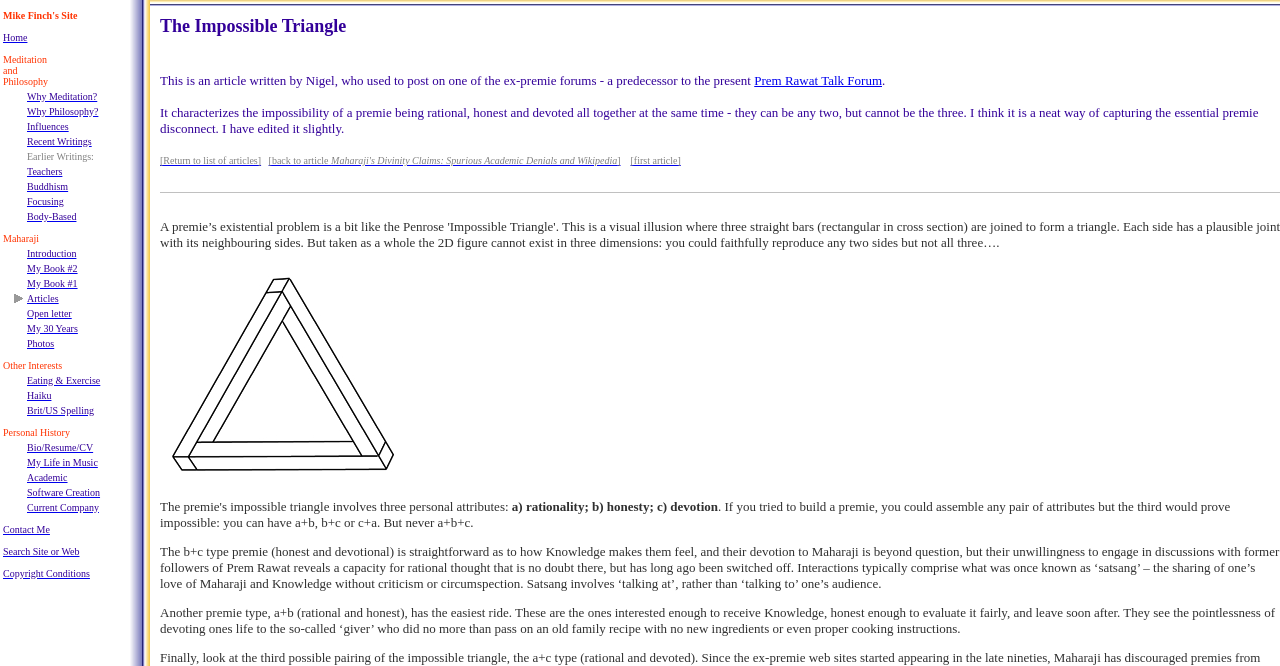Identify the bounding box for the given UI element using the description provided. Coordinates should be in the format (top-left x, top-left y, bottom-right x, bottom-right y) and must be between 0 and 1. Here is the description: List of Abbreviations and Symbols

None